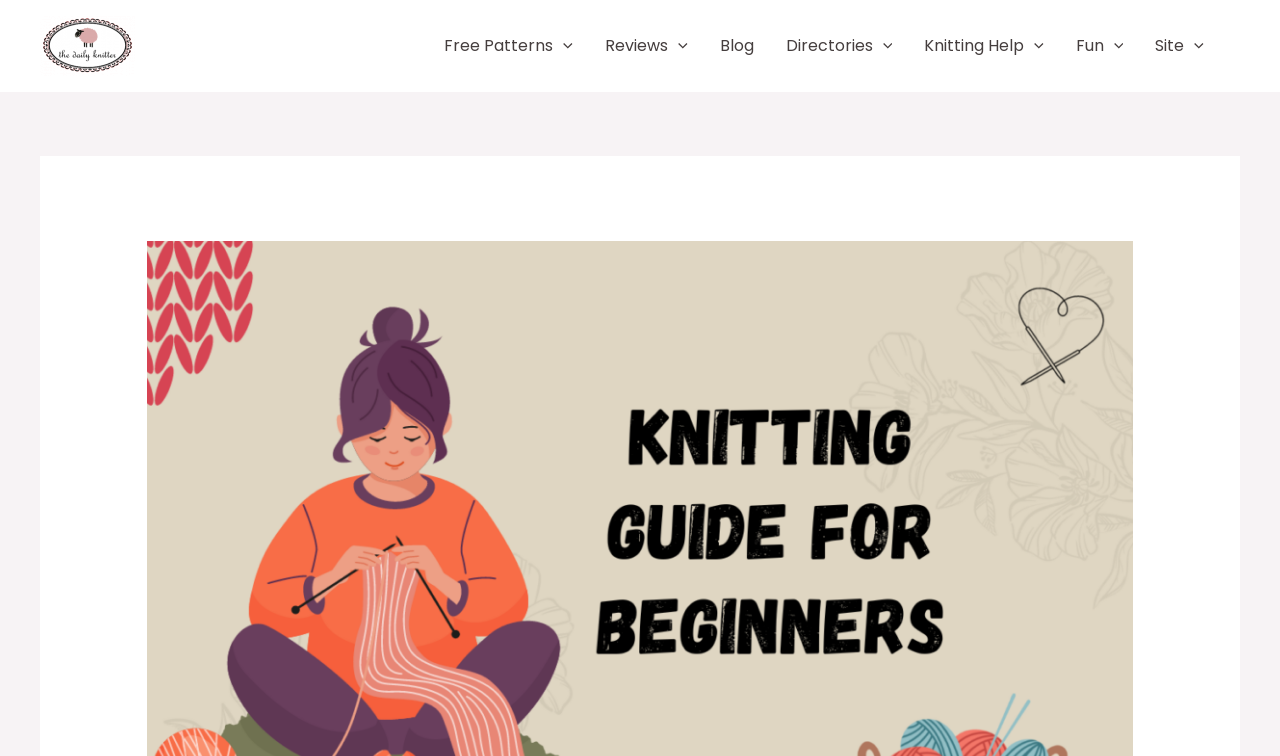Specify the bounding box coordinates of the area to click in order to execute this command: 'Toggle the Free Patterns menu'. The coordinates should consist of four float numbers ranging from 0 to 1, and should be formatted as [left, top, right, bottom].

[0.432, 0.015, 0.448, 0.107]